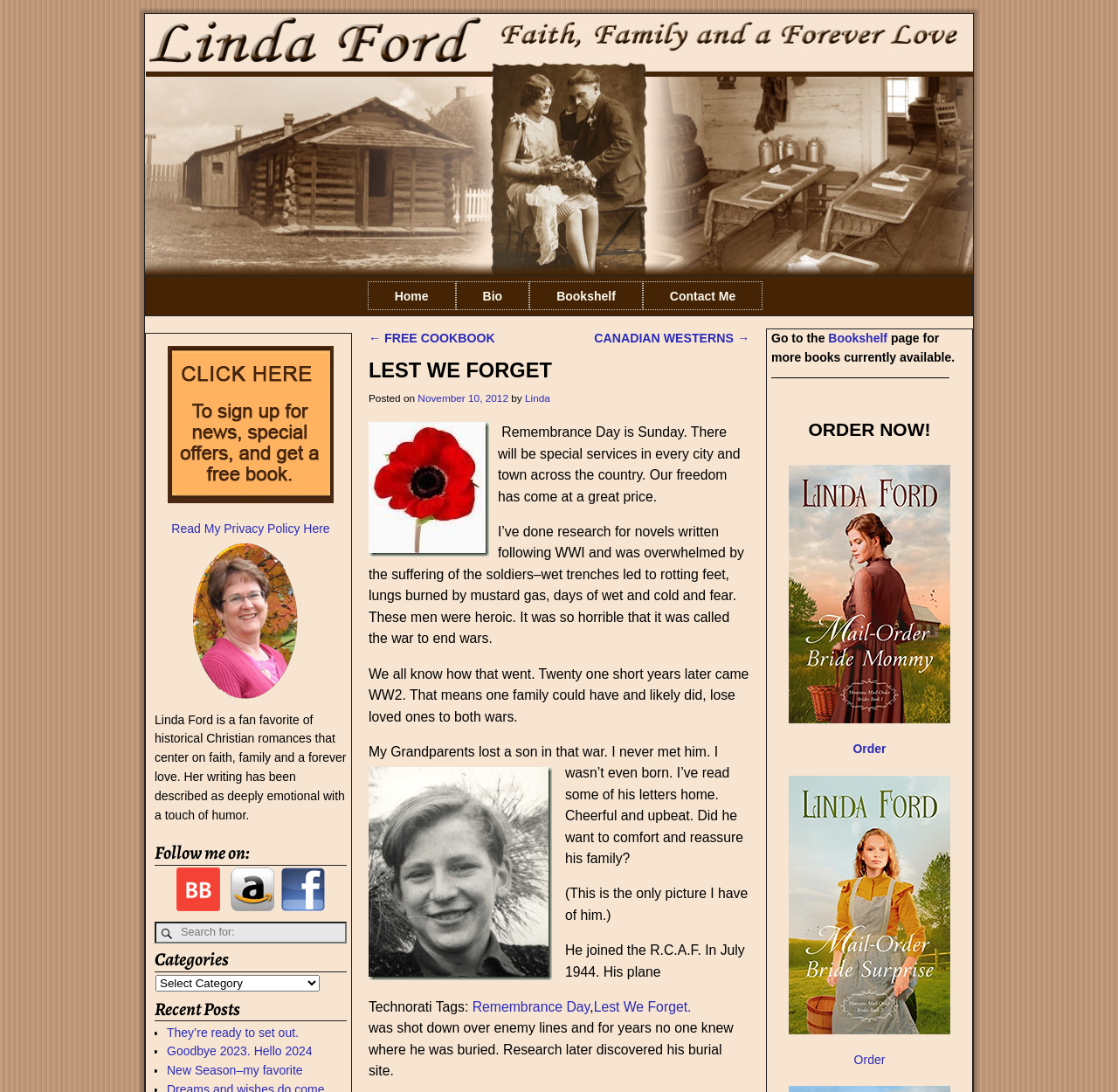Determine the bounding box coordinates of the section to be clicked to follow the instruction: "View the 'Bookshelf'". The coordinates should be given as four float numbers between 0 and 1, formatted as [left, top, right, bottom].

[0.474, 0.258, 0.575, 0.284]